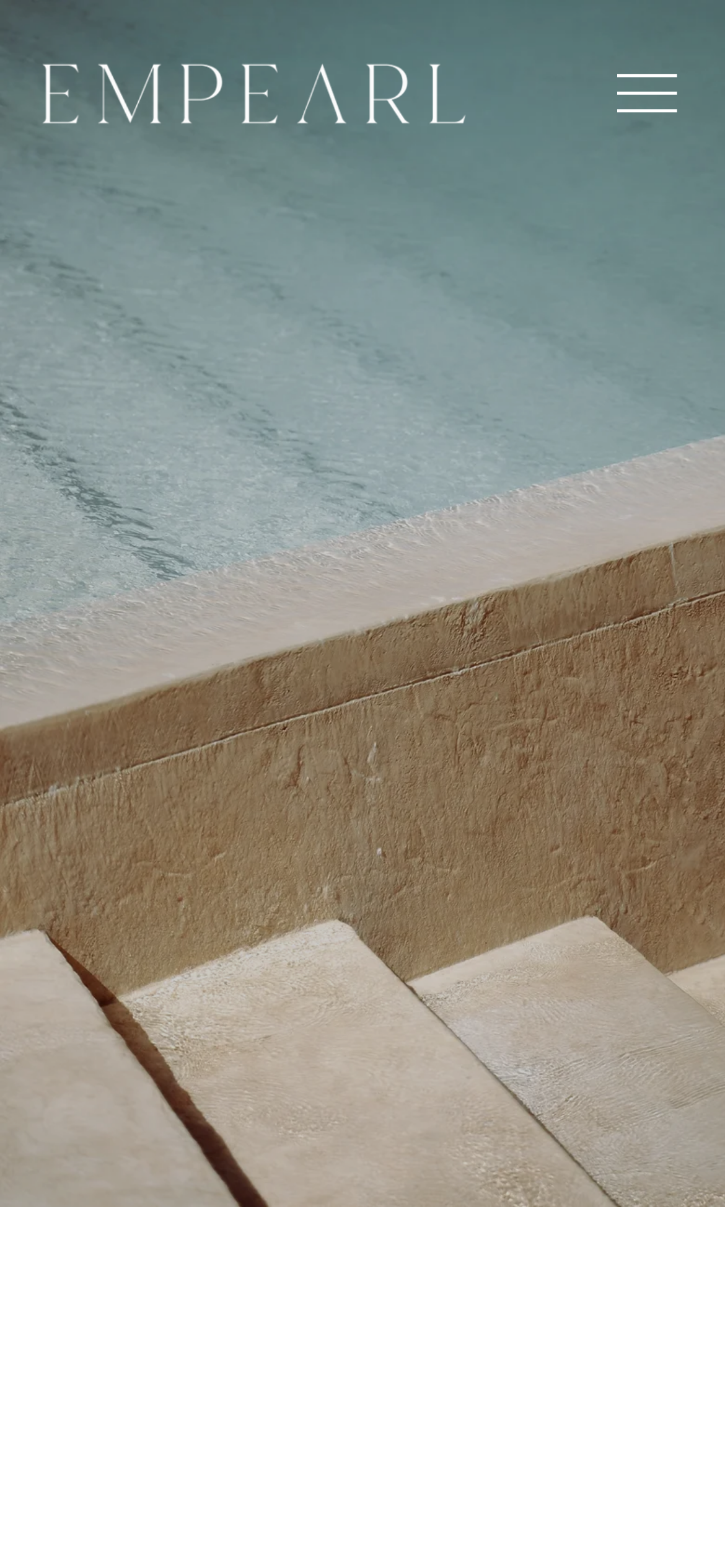Identify and provide the main heading of the webpage.

escape the ordinary